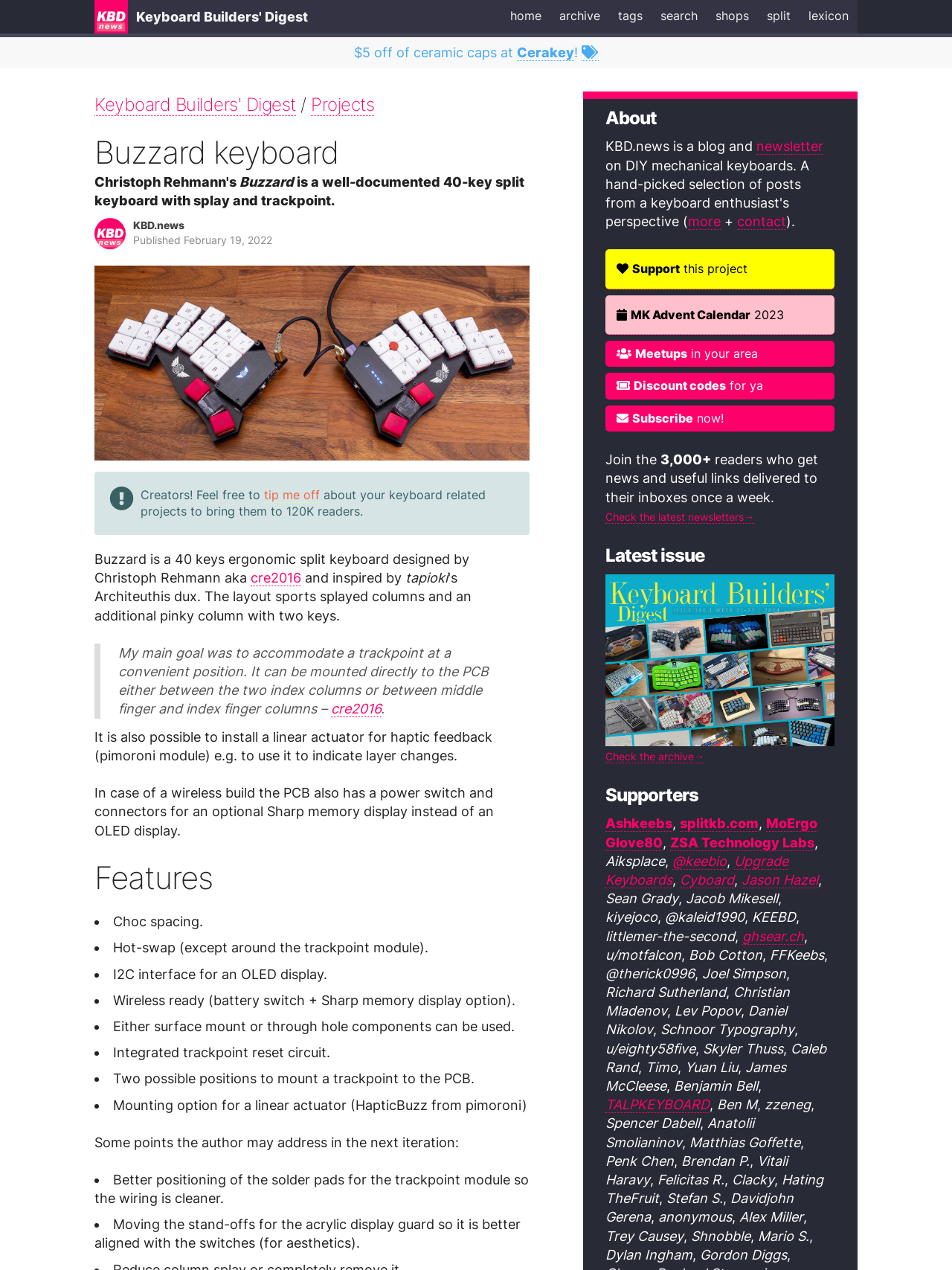Provide an in-depth caption for the elements present on the webpage.

This webpage is about the Buzzard keyboard, a 40-key split keyboard with splay and trackpoint designed by Christoph Rehmann. At the top of the page, there are several links to other sections of the website, including "home", "archive", "tags", "search", "shops", "split", and "lexicon". Below these links, there is a promotional message about a discount on ceramic caps.

The main content of the page is divided into several sections. The first section is a heading that reads "Keyboard Builders' Digest / Projects" with links to "Keyboard Builders' Digest" and "Projects". Below this heading, there is a subheading that reads "Buzzard keyboard" with a brief description of the keyboard. There are also several images on this section, including a logo and a picture of the keyboard.

The next section is a blockquote with a quote from the creator of the keyboard, discussing the design goals and features of the keyboard. Below this, there are several paragraphs of text that provide more information about the keyboard, including its features, design, and inspiration.

The page also includes a section on the features of the keyboard, which are listed in a bullet-point format. These features include Choc spacing, hot-swap capabilities, I2C interface for an OLED display, and more.

Additionally, there is a section that discusses potential improvements for the next iteration of the keyboard, including better positioning of the solder pads for the trackpoint module and moving the stand-offs for the acrylic display guard.

At the bottom of the page, there are several links to other sections of the website, including "About", "Latest issue", and "Supporters". The "About" section provides information about the website and its purpose, while the "Latest issue" section links to the latest newsletter. The "Supporters" section lists several companies and individuals that support the website.